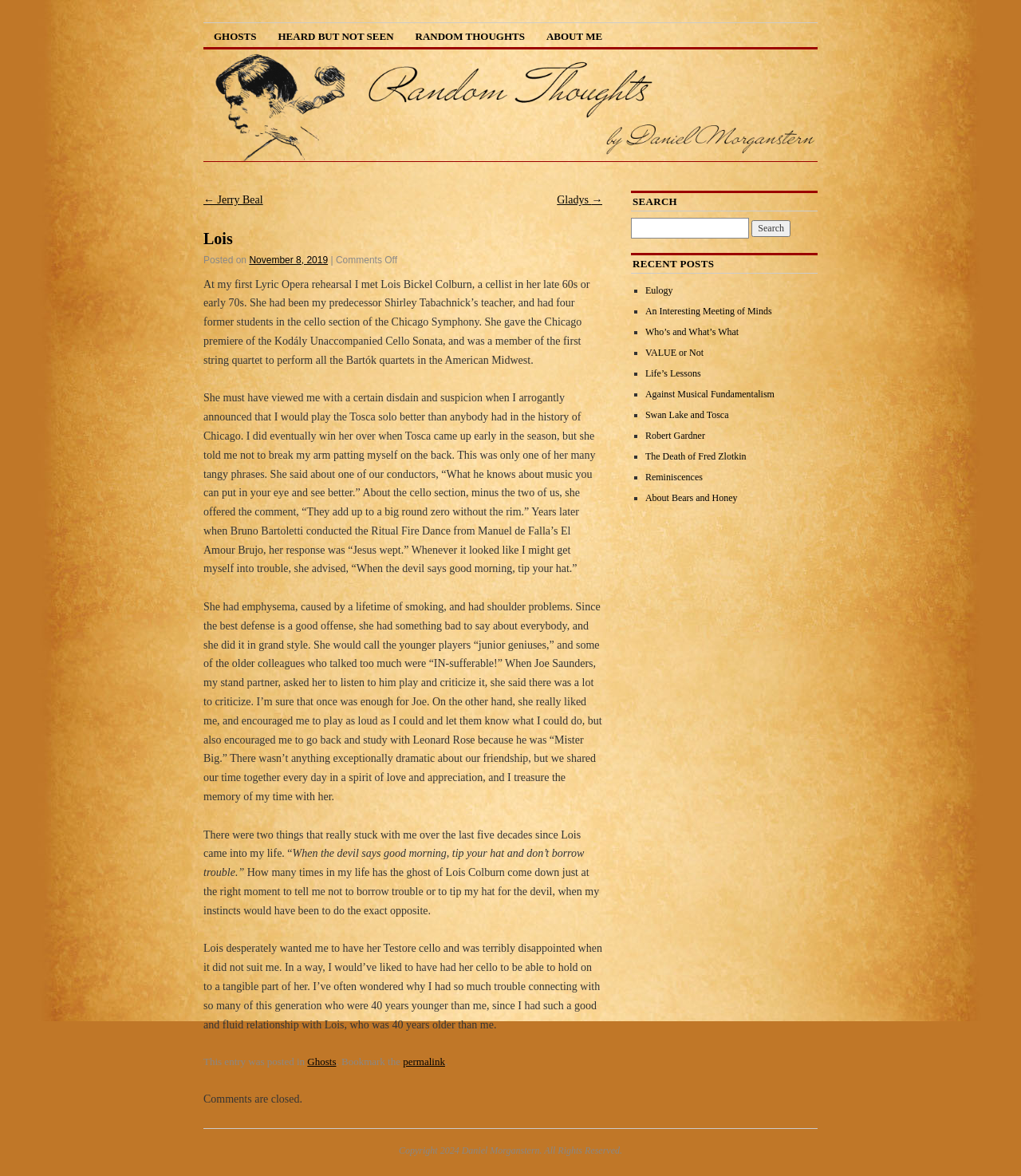Locate the bounding box coordinates of the clickable region necessary to complete the following instruction: "Click the 'ABOUT ME' link". Provide the coordinates in the format of four float numbers between 0 and 1, i.e., [left, top, right, bottom].

[0.525, 0.02, 0.6, 0.04]